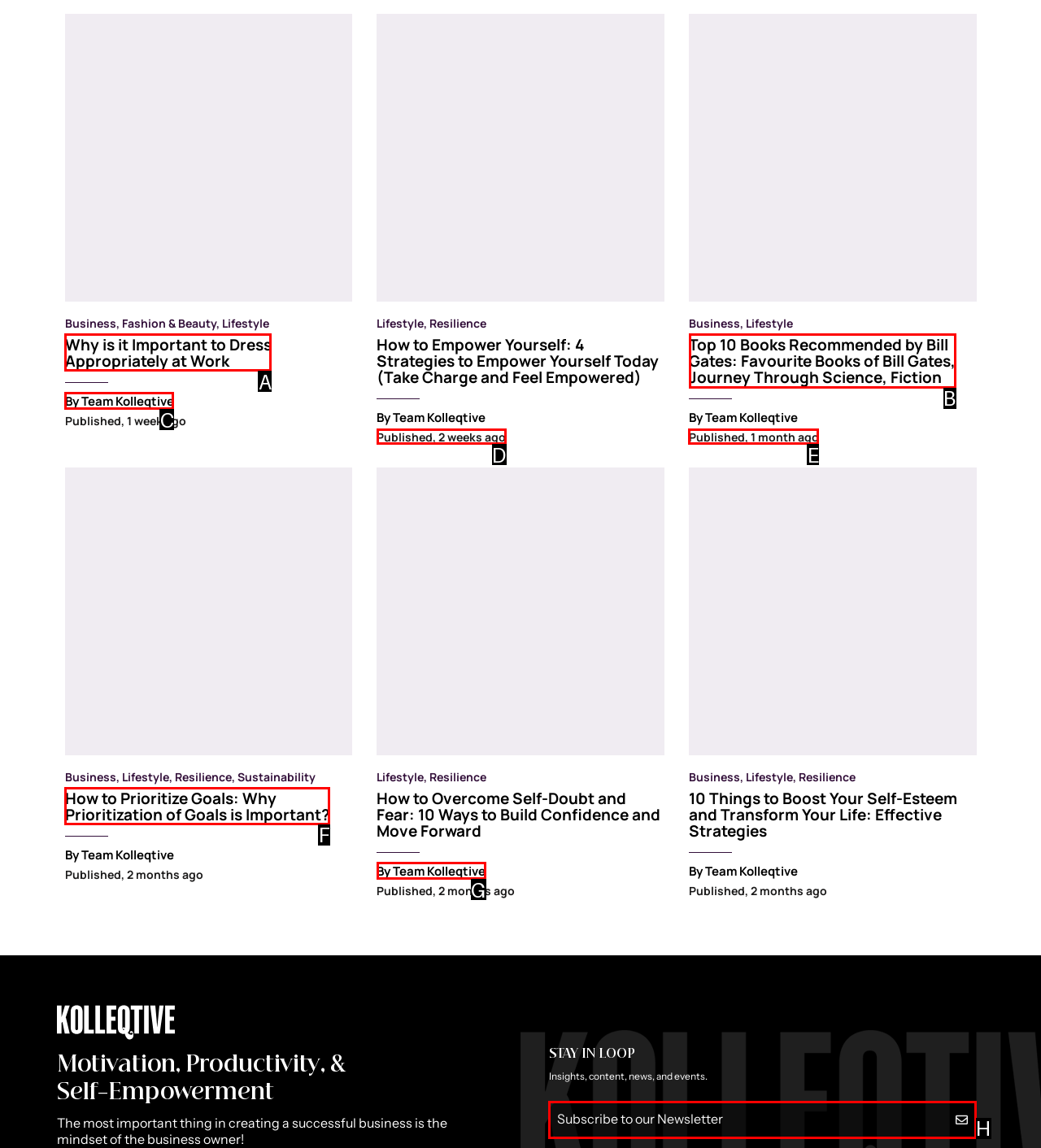Identify the correct letter of the UI element to click for this task: Read the top 10 books recommended by Bill Gates
Respond with the letter from the listed options.

B